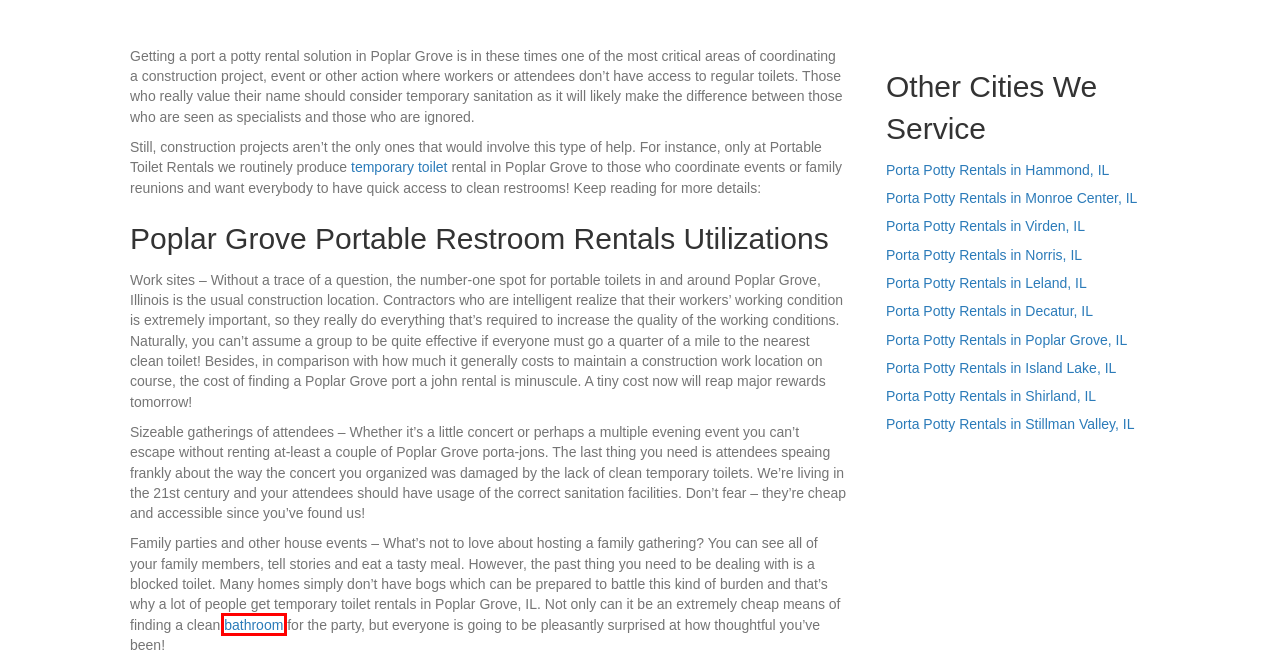Examine the screenshot of a webpage with a red bounding box around an element. Then, select the webpage description that best represents the new page after clicking the highlighted element. Here are the descriptions:
A. Porta Potty Rentals in San Anselmo, CA - Porta Potty Rental Pros - Call (888) 761-3318
B. Porta Potty Rentals in Stillman Valley, IL - Porta Potty Rental Pros - Call (888) 761-3318
C. Porta Potty Rentals in Island Lake, IL - Porta Potty Rental Pros - Call (888) 761-3318
D. Porta Potty Rentals in Shirland, IL - Porta Potty Rental Pros - Call (888) 761-3318
E. Porta Potty Rentals in Virden, IL - Porta Potty Rental Pros - Call (888) 761-3318
F. Porta Potty Rentals in Whelen Springs, AR - Porta Potty Rental Pros - Call (888) 761-3318
G. Porta Potty Rentals in Norris, IL - Porta Potty Rental Pros - Call (888) 761-3318
H. Porta Potty Rentals in Monroe Center, IL - Porta Potty Rental Pros - Call (888) 761-3318

F